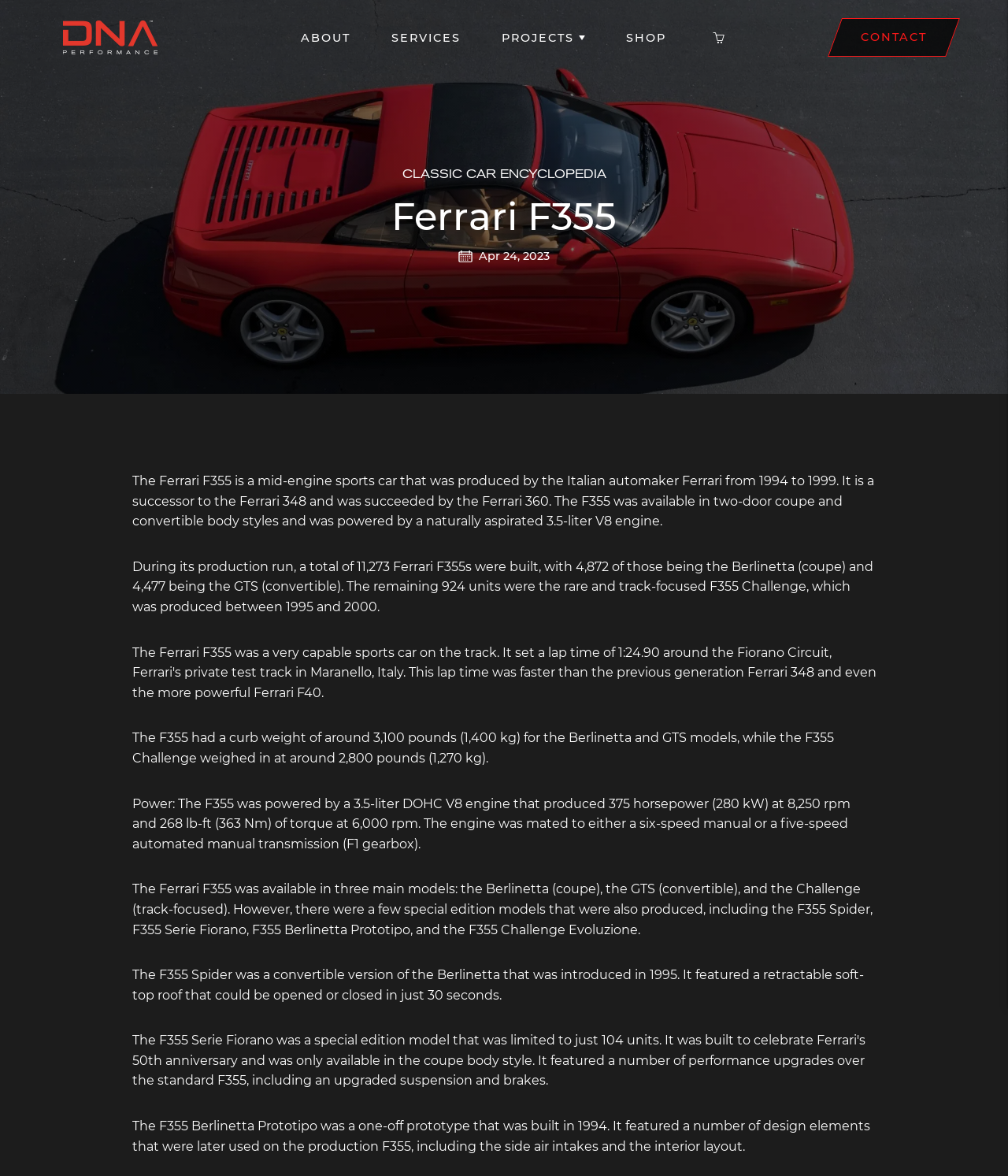Please find the bounding box coordinates of the element that needs to be clicked to perform the following instruction: "Go to CONTACT". The bounding box coordinates should be four float numbers between 0 and 1, represented as [left, top, right, bottom].

[0.821, 0.015, 0.952, 0.048]